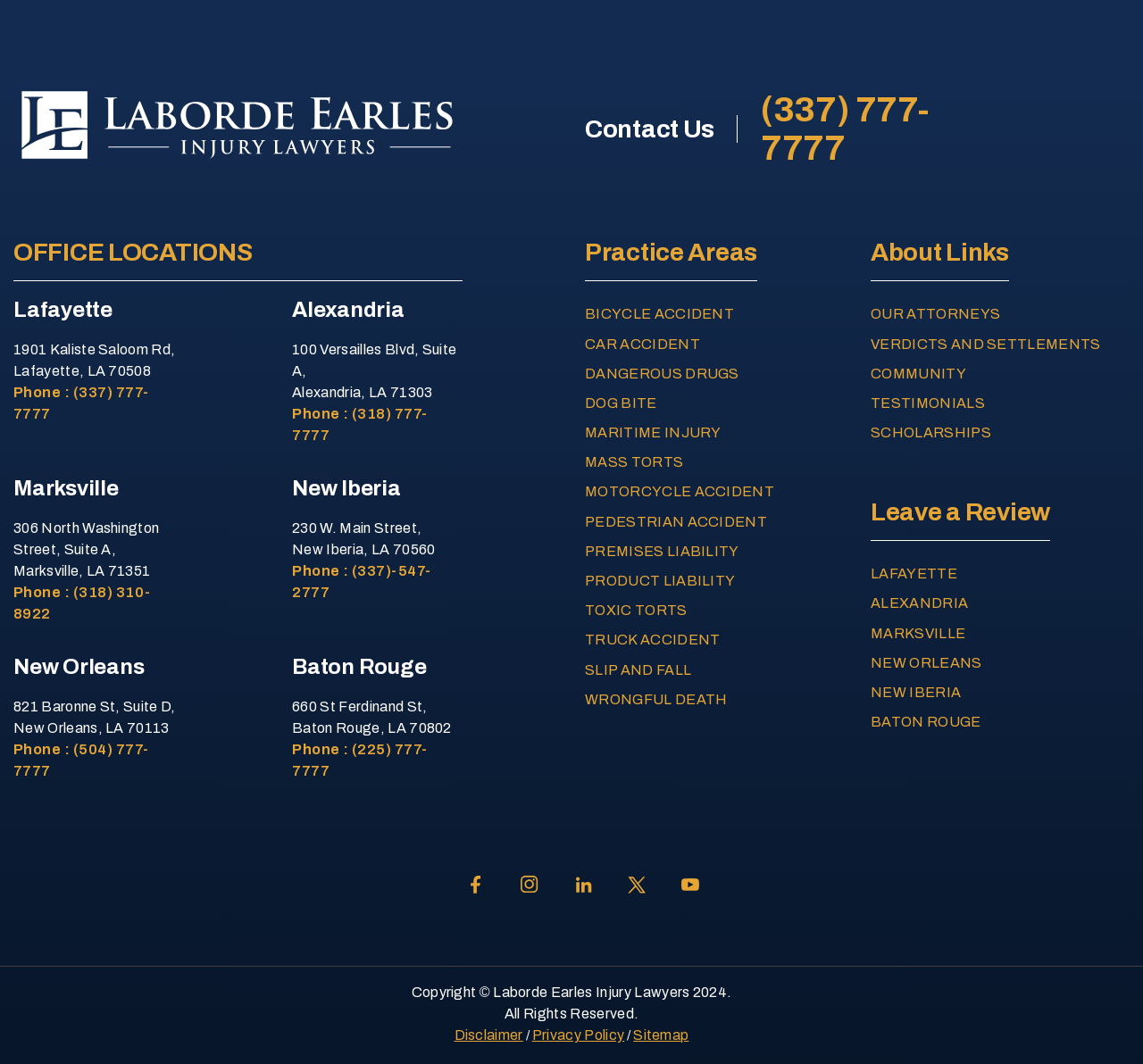What is the name of the law firm?
Please respond to the question with a detailed and thorough explanation.

The name of the law firm can be found at the top of the webpage, where it says 'Laborde Earles Injury Lawyers' in a link element.